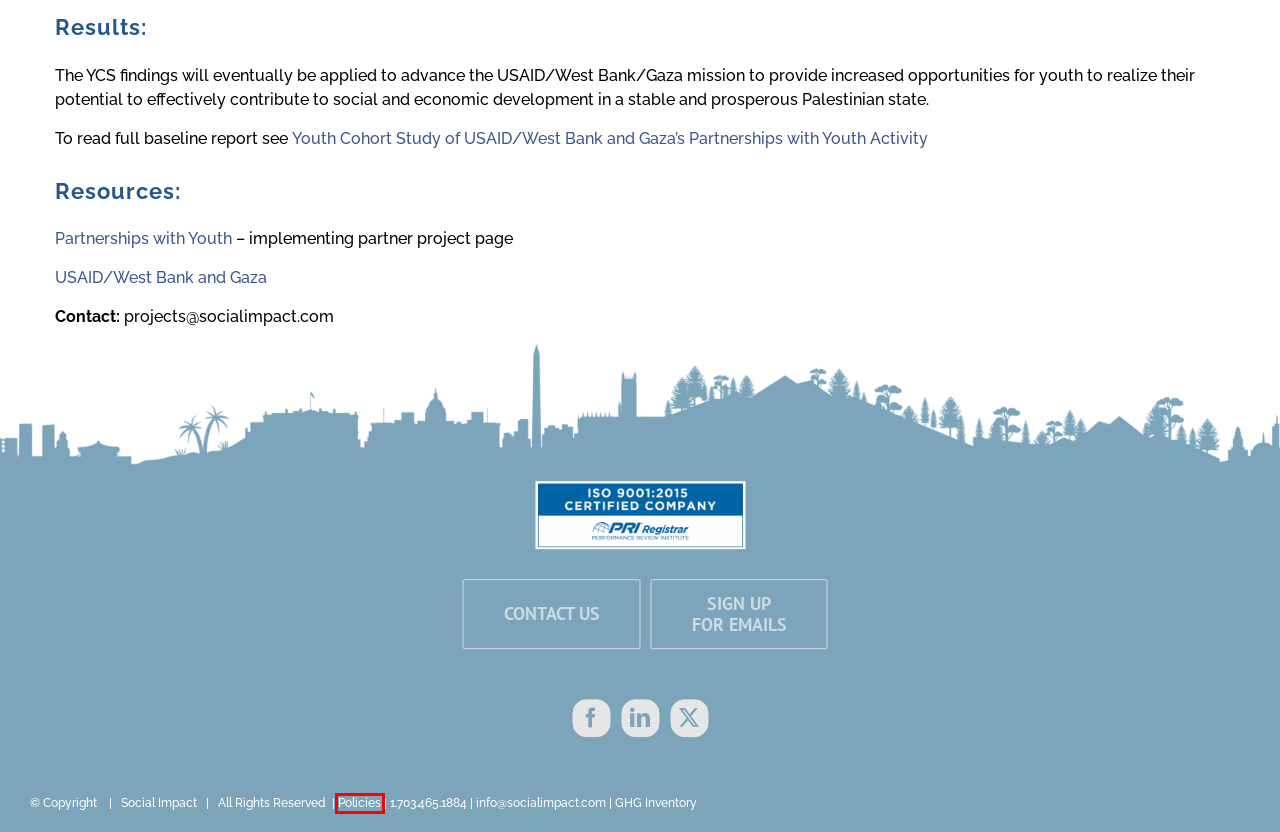You are given a screenshot depicting a webpage with a red bounding box around a UI element. Select the description that best corresponds to the new webpage after clicking the selected element. Here are the choices:
A. Search - Social Impact
B. BRIDGE - Social Impact
C. Contact Us - Social Impact
D. Our Portfolio - Social Impact
E. Policies - Social Impact
F. Social Impact - Advancing Development Effectiveness
G. Middle East & North Africa Archives - Social Impact
H. West Bank/Gaza Archives - Social Impact

E